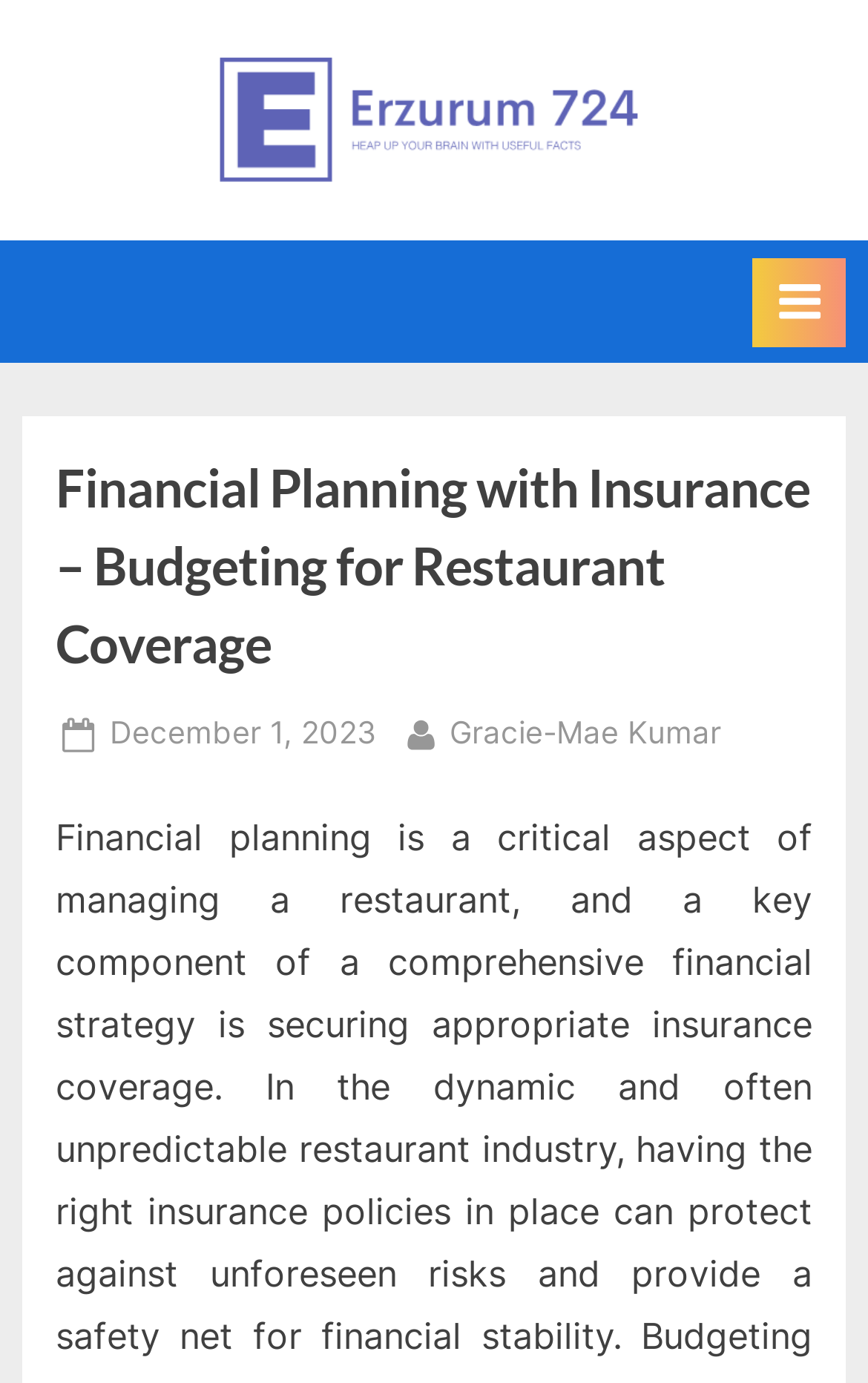What is the primary menu button?
Using the information presented in the image, please offer a detailed response to the question.

The primary menu button can be found on the top-right corner of the webpage, and it is an empty button. This suggests that the primary menu button is a toggle button that expands or collapses the primary menu.